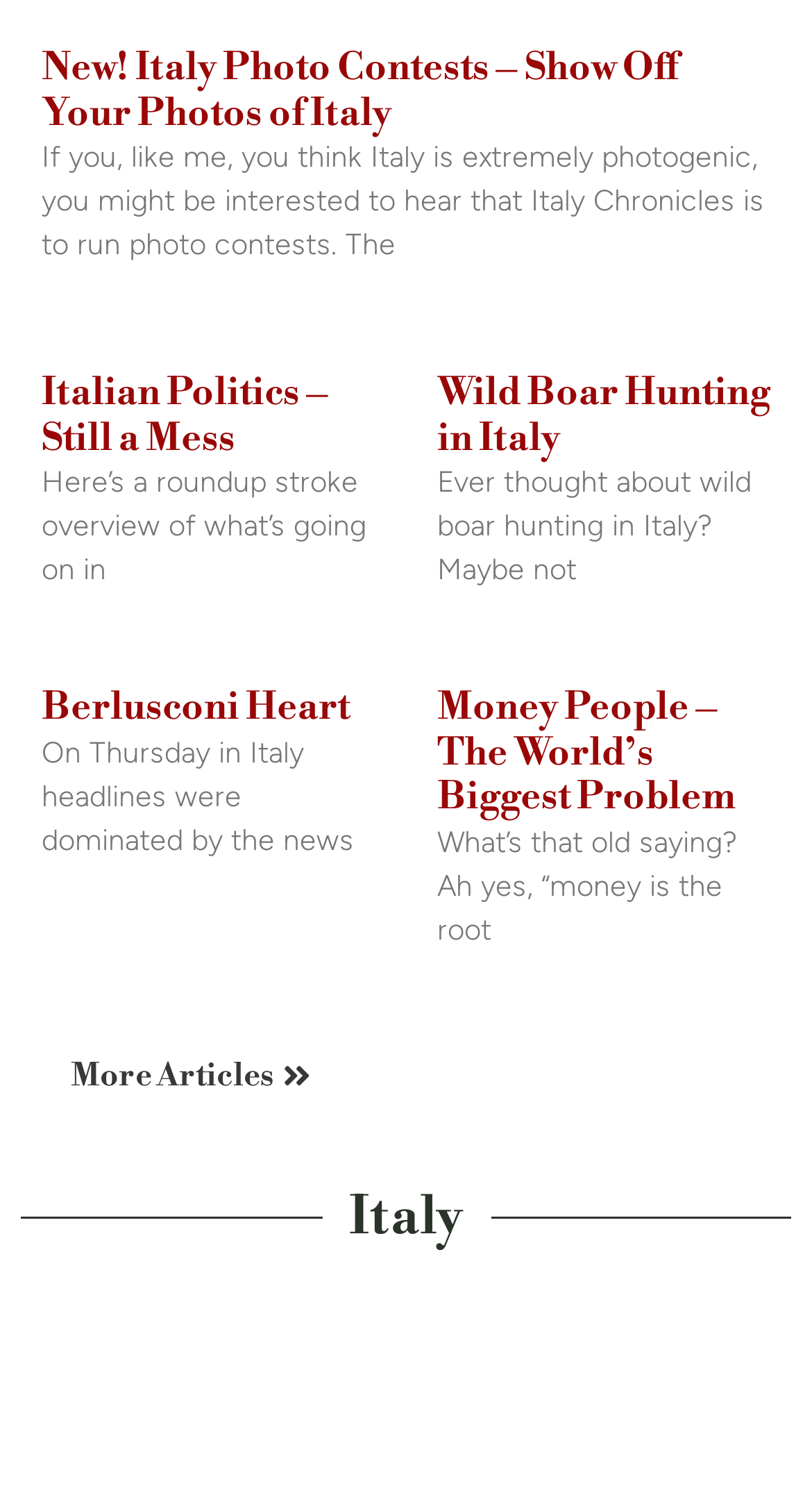What is the category of the webpage?
Carefully analyze the image and provide a detailed answer to the question.

The webpage has a heading 'Italy' at the bottom, which suggests that the category or main topic of the webpage is related to Italy.